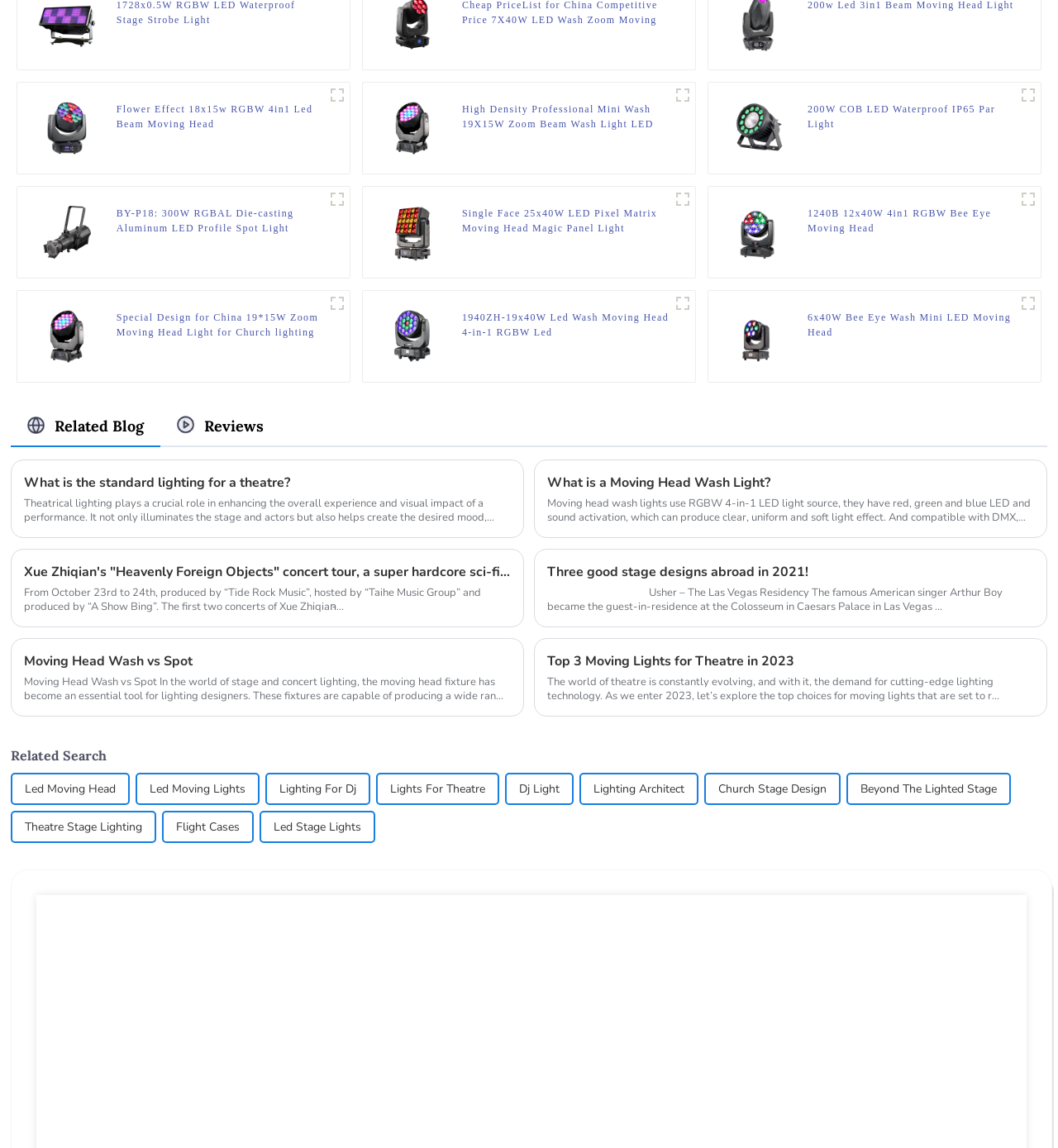What is the purpose of theatrical lighting?
Look at the screenshot and provide an in-depth answer.

According to the webpage, theatrical lighting plays a crucial role in enhancing the overall experience and visual impact of a performance. It not only illuminates the stage and actors but also helps create the desired mood, which suggests that its purpose is to enhance the overall experience.